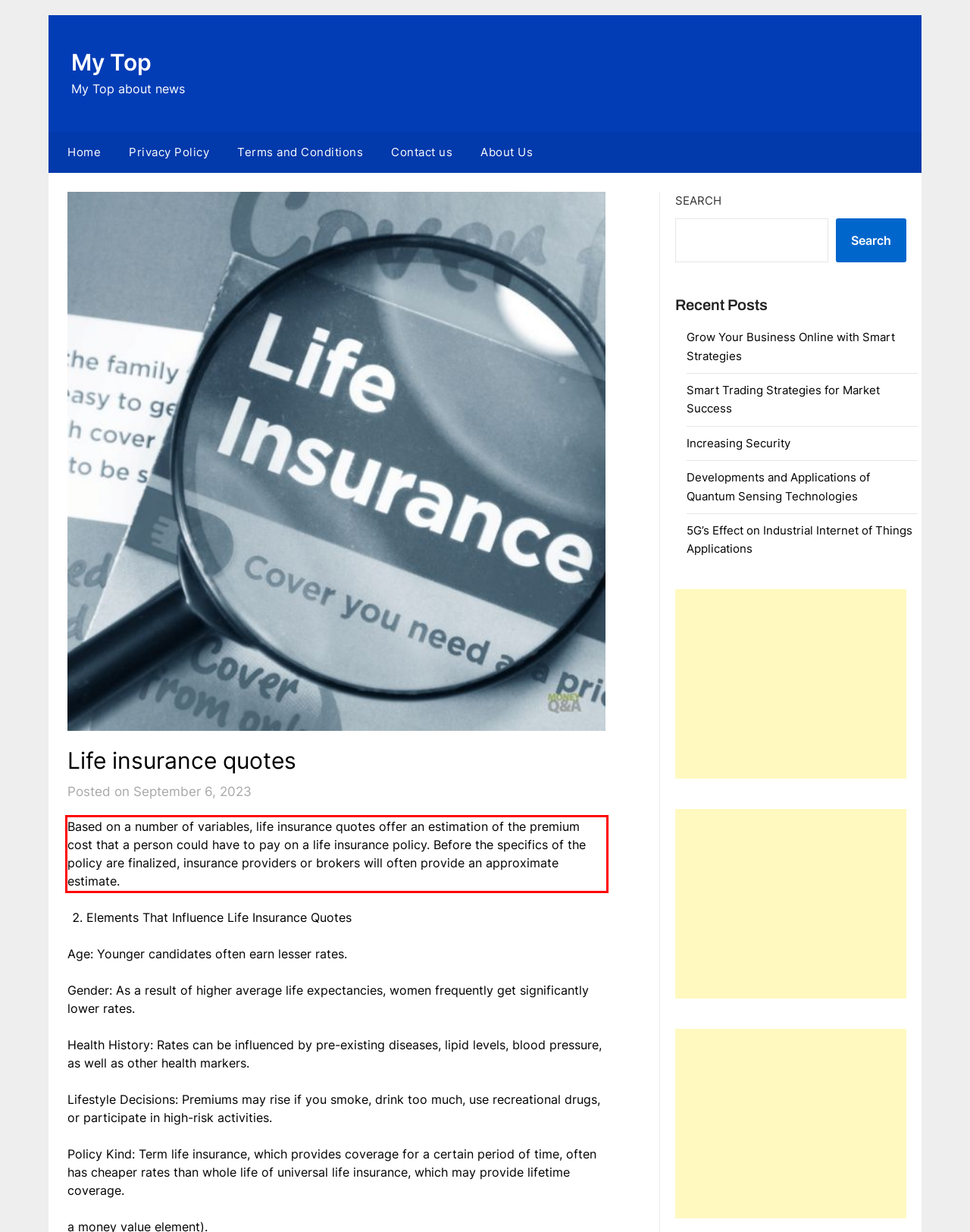You are provided with a screenshot of a webpage that includes a red bounding box. Extract and generate the text content found within the red bounding box.

Based on a number of variables, life insurance quotes offer an estimation of the premium cost that a person could have to pay on a life insurance policy. Before the specifics of the policy are finalized, insurance providers or brokers will often provide an approximate estimate.